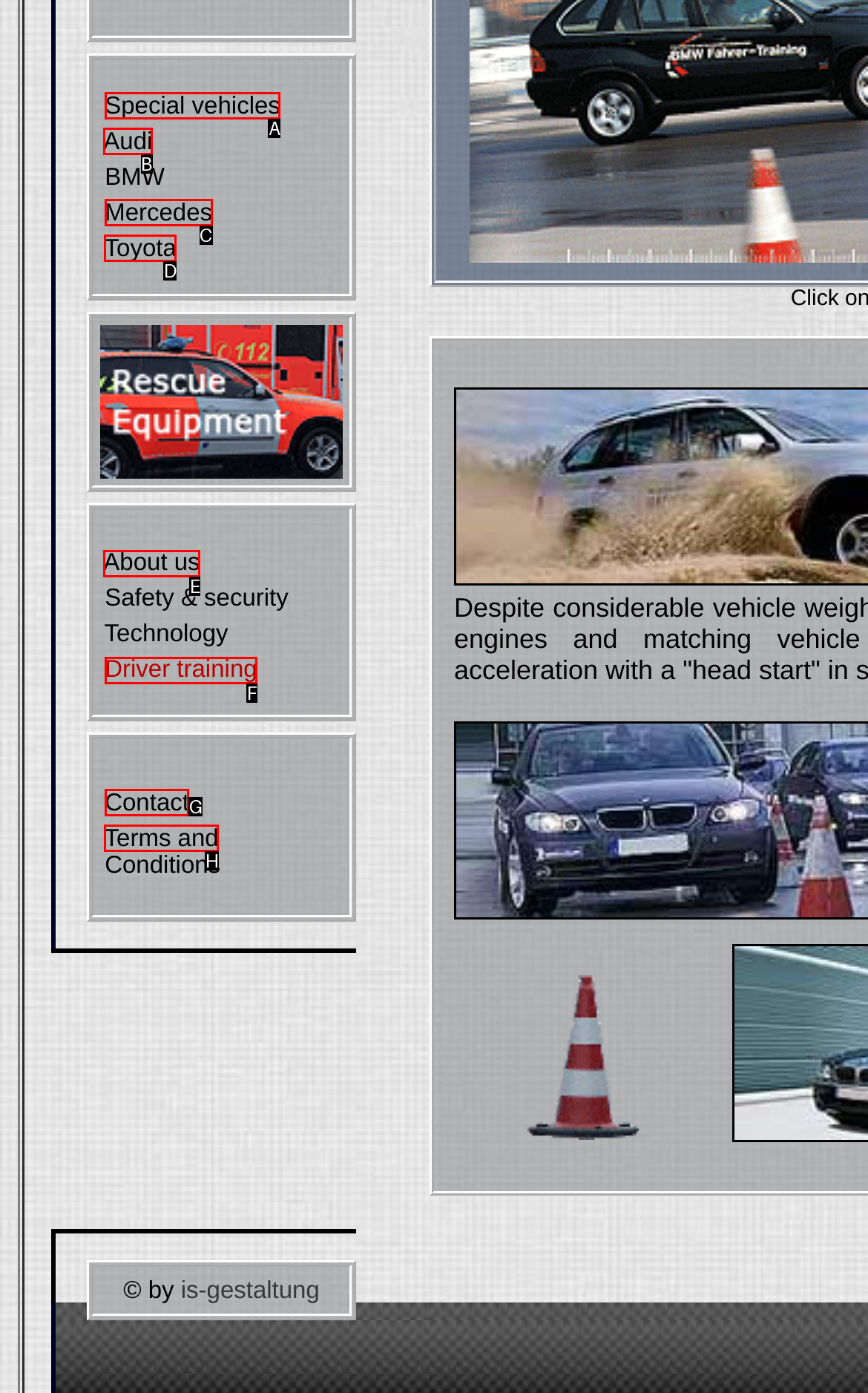Based on the given description: Driver training, identify the correct option and provide the corresponding letter from the given choices directly.

F